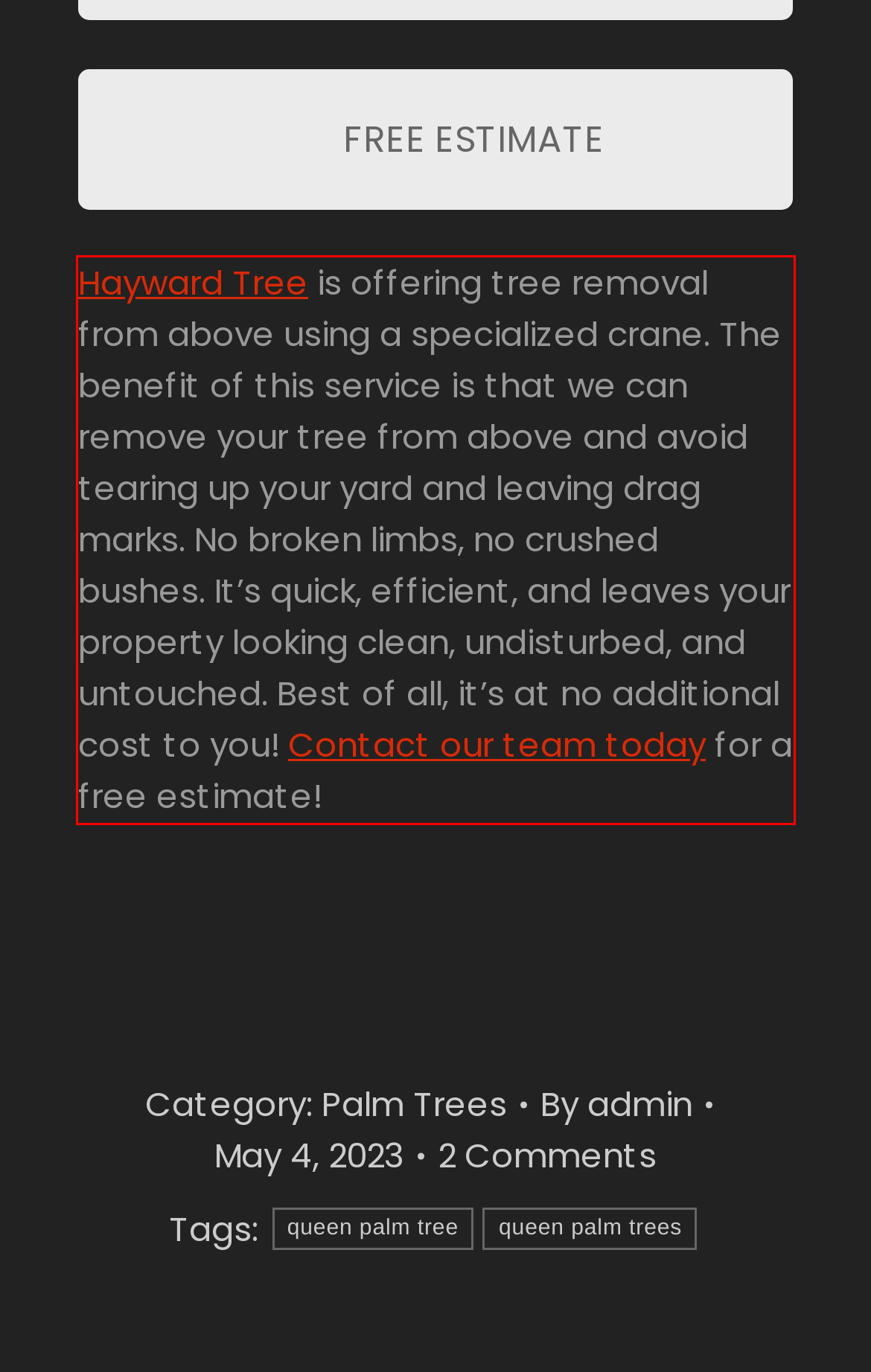You are provided with a screenshot of a webpage that includes a red bounding box. Extract and generate the text content found within the red bounding box.

Hayward Tree is offering tree removal from above using a specialized crane. The benefit of this service is that we can remove your tree from above and avoid tearing up your yard and leaving drag marks. No broken limbs, no crushed bushes. It’s quick, efficient, and leaves your property looking clean, undisturbed, and untouched. Best of all, it’s at no additional cost to you! Contact our team today for a free estimate!